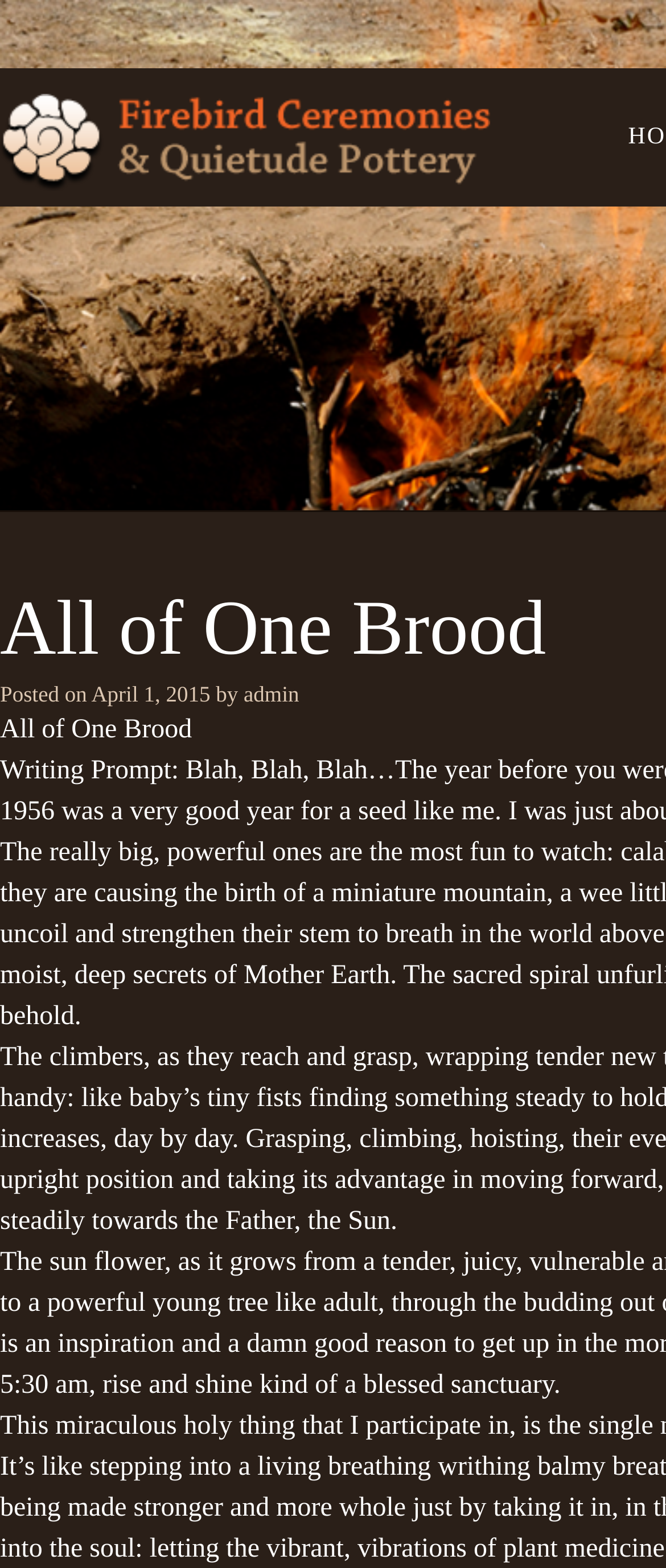From the details in the image, provide a thorough response to the question: Who is the author of the post?

I found a link element 'admin' which is likely to be the author of the post. This element is located near the 'by' text, which further supports this conclusion.